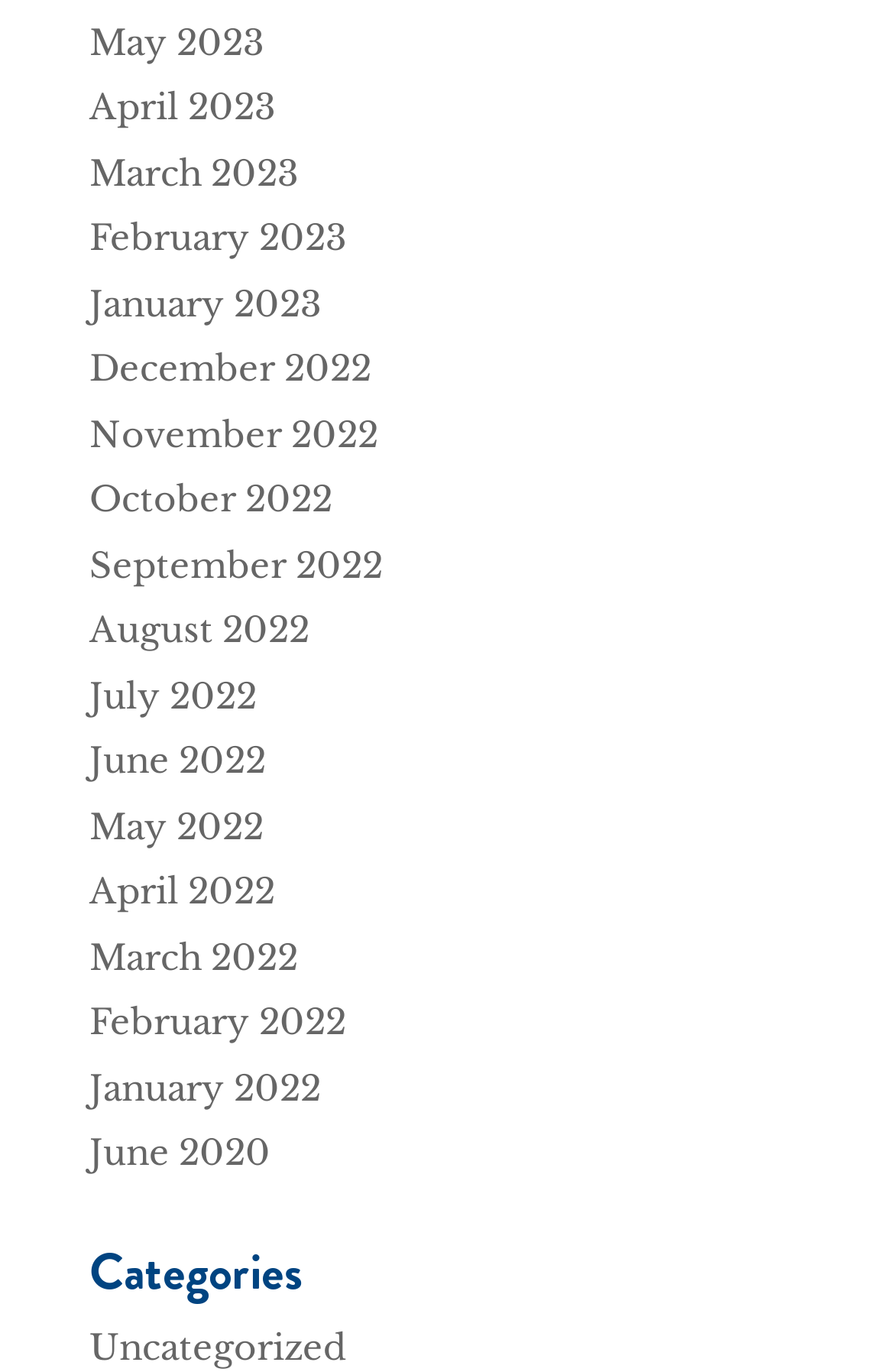Determine the bounding box for the HTML element described here: "Uncategorized". The coordinates should be given as [left, top, right, bottom] with each number being a float between 0 and 1.

[0.1, 0.966, 0.387, 0.998]